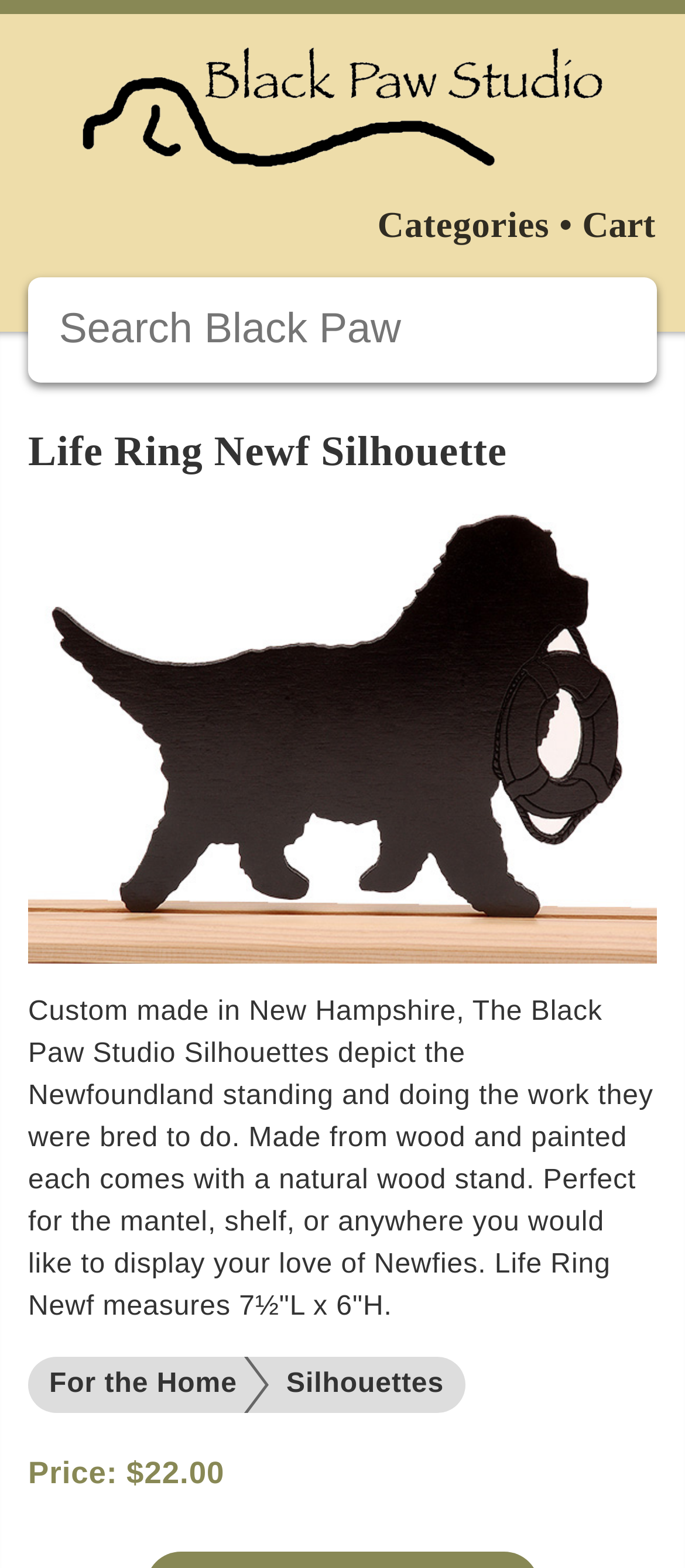Locate the bounding box coordinates of the element that should be clicked to fulfill the instruction: "Make a donation".

None